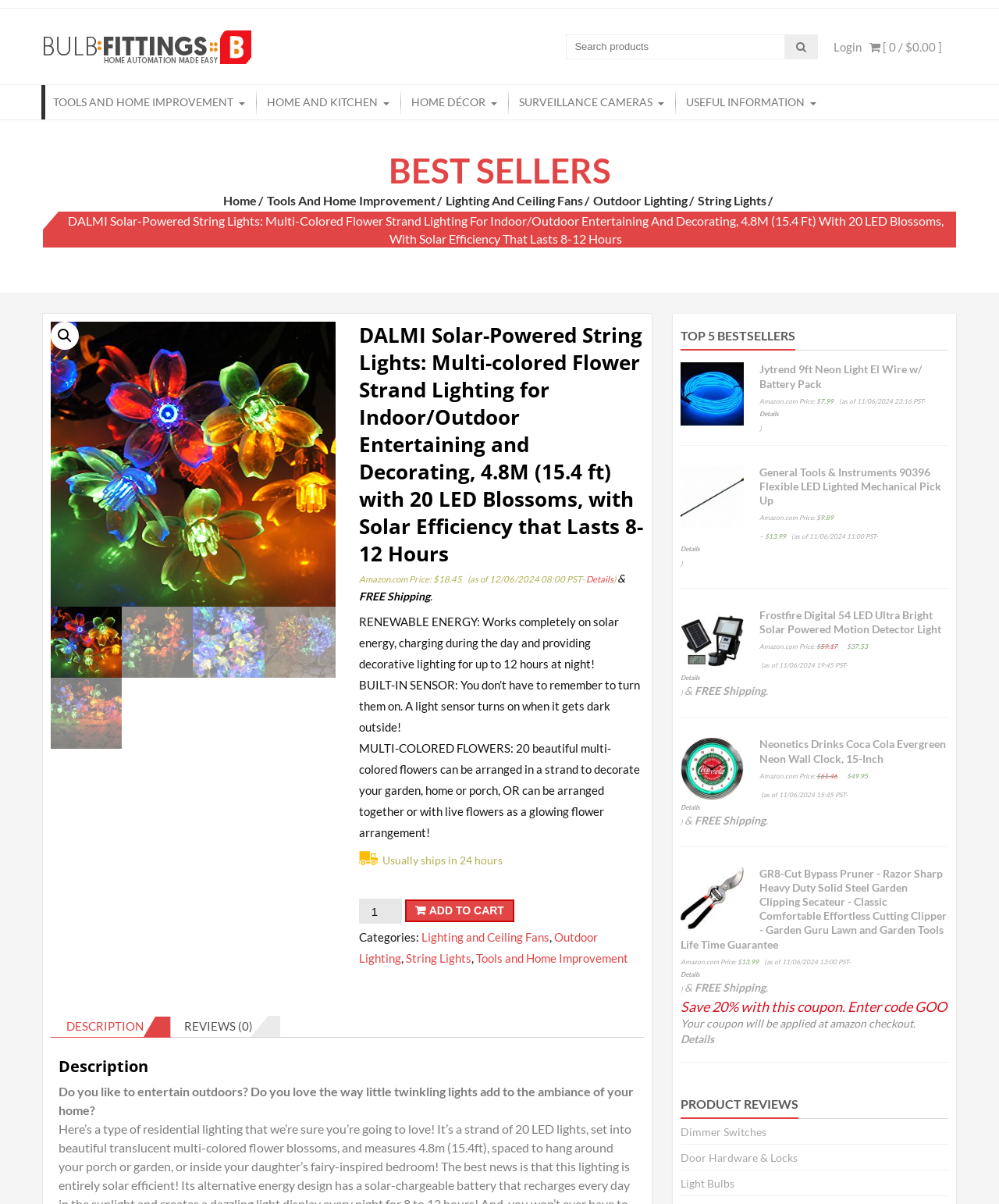Bounding box coordinates should be in the format (top-left x, top-left y, bottom-right x, bottom-right y) and all values should be floating point numbers between 0 and 1. Determine the bounding box coordinate for the UI element described as: parent_node: Bulbs & Fittings Ideas

[0.043, 0.017, 0.254, 0.06]